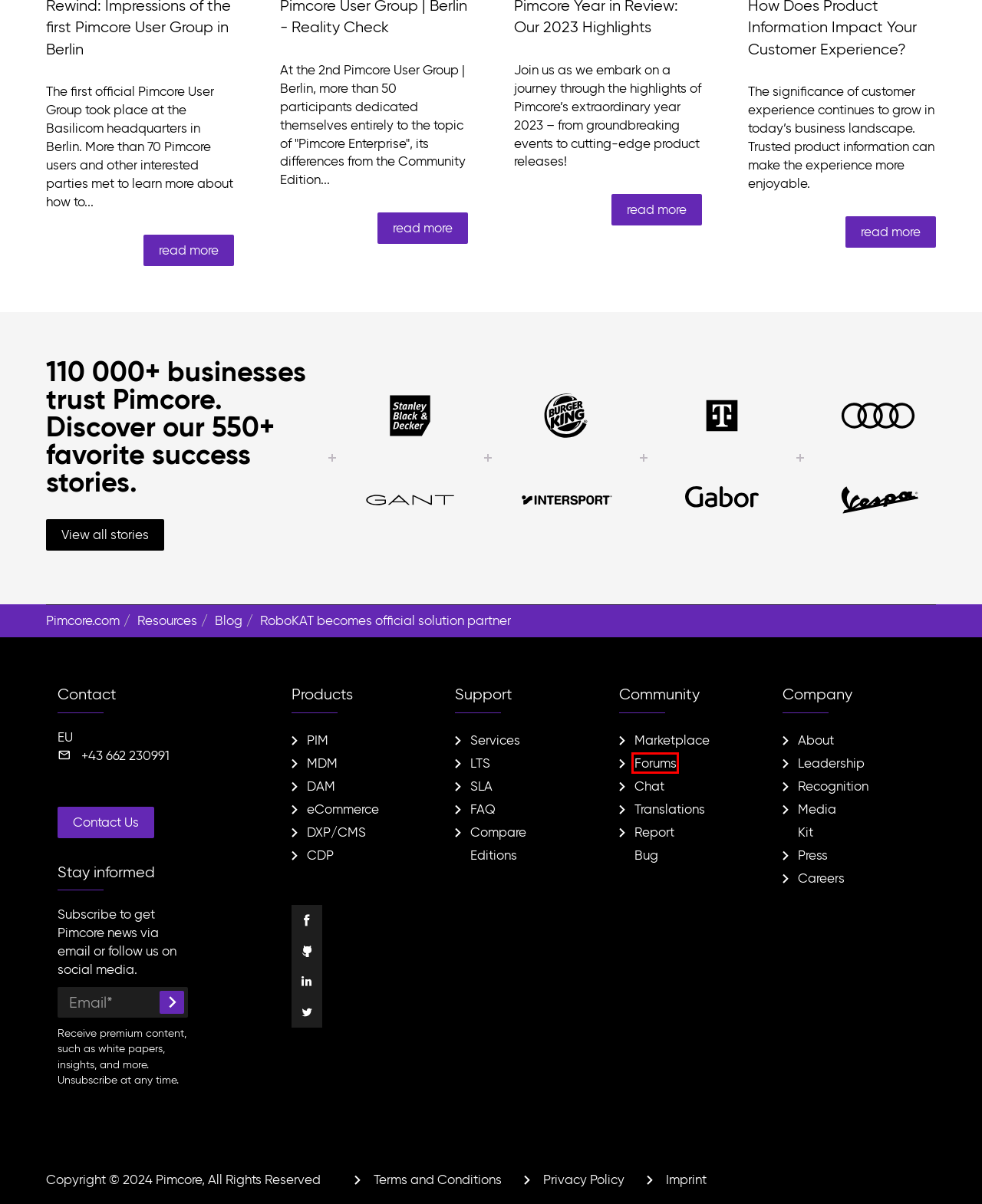Analyze the webpage screenshot with a red bounding box highlighting a UI element. Select the description that best matches the new webpage after clicking the highlighted element. Here are the options:
A. Impressions of the first Pimcore User Group in Berlin
B. Pimcore Year in Review: Our 2023 Highlights | pimcore.com
C. Issues · pimcore/pimcore · GitHub
D. pimcore · Discussions · GitHub
E. Pimcore User Group | Berlin - Reality Check | pimcore.com
F. Kanlux Case study - Pimcore Customer Success Story
G. How Does Product Information Impact Your CX? | pimcore.com
H. PRONAR Case study - Pimcore Customer Success Story

D